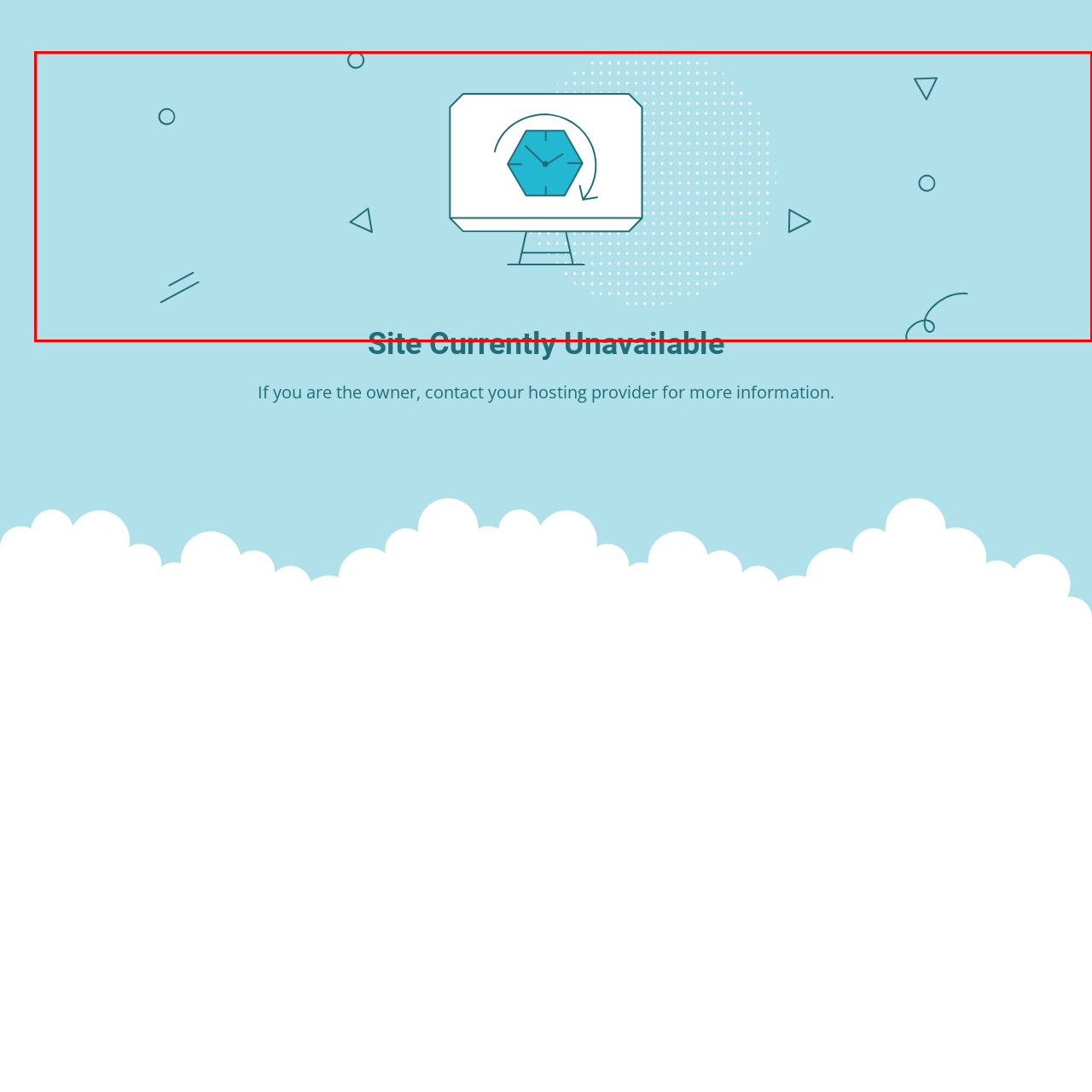Check the highlighted part in pink, What is the status of the website? 
Use a single word or phrase for your answer.

Unavailable